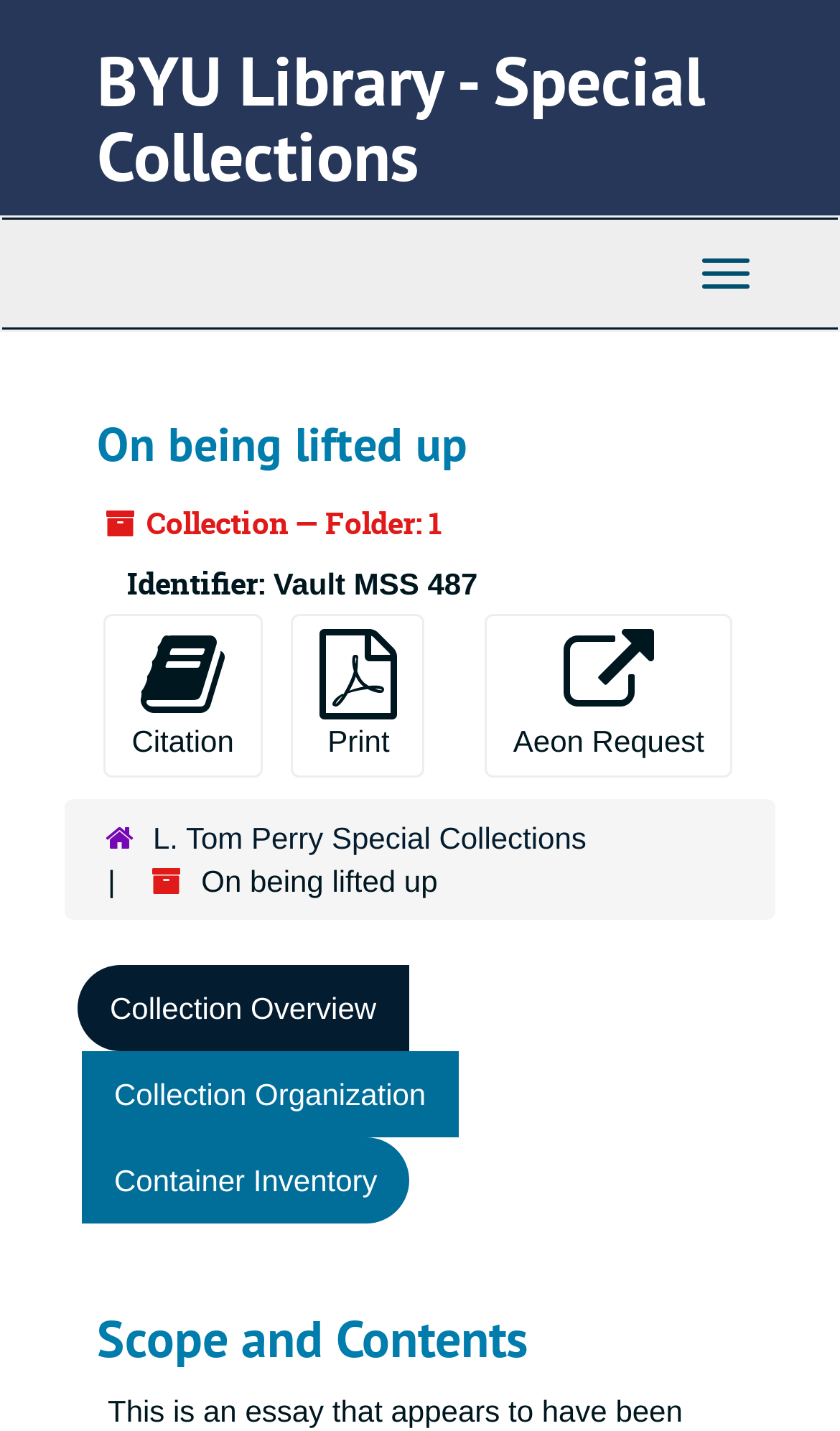Find the bounding box coordinates of the element's region that should be clicked in order to follow the given instruction: "Go to BYU Library - Special Collections homepage". The coordinates should consist of four float numbers between 0 and 1, i.e., [left, top, right, bottom].

[0.115, 0.024, 0.838, 0.14]